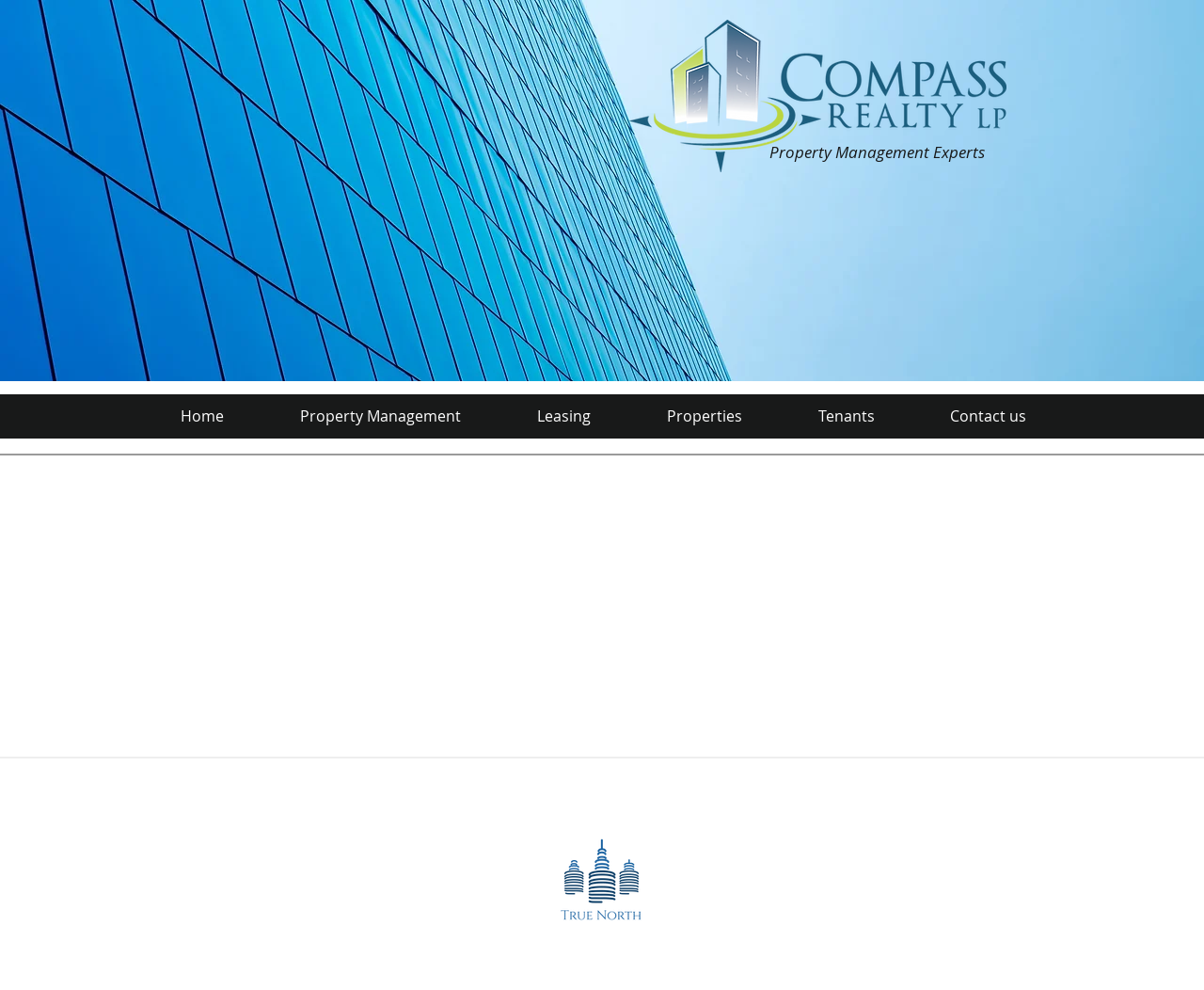Please answer the following question using a single word or phrase: What is the logo of Compass Realty?

Compass Realty Logo